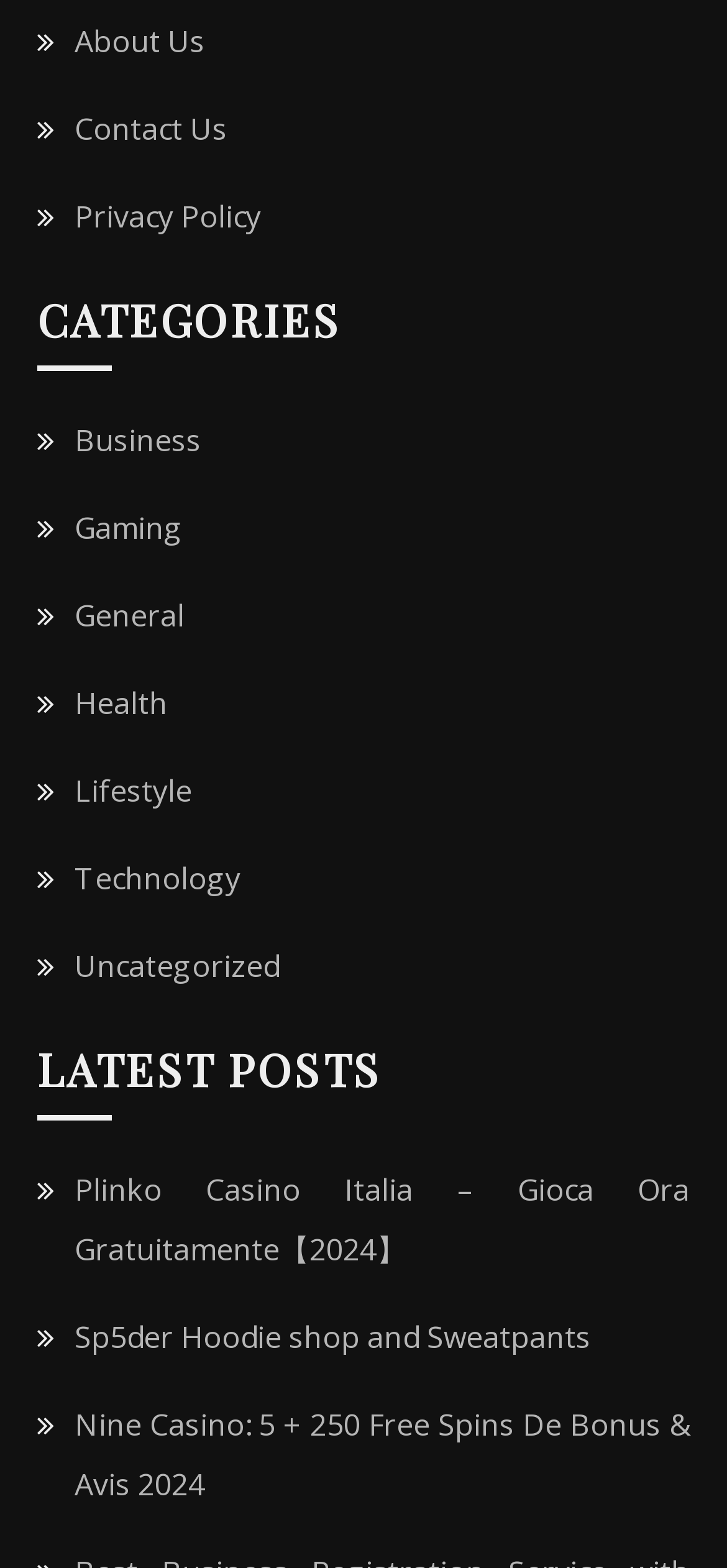Please locate the bounding box coordinates of the element that should be clicked to complete the given instruction: "Go to Contact Us page".

[0.103, 0.069, 0.313, 0.095]